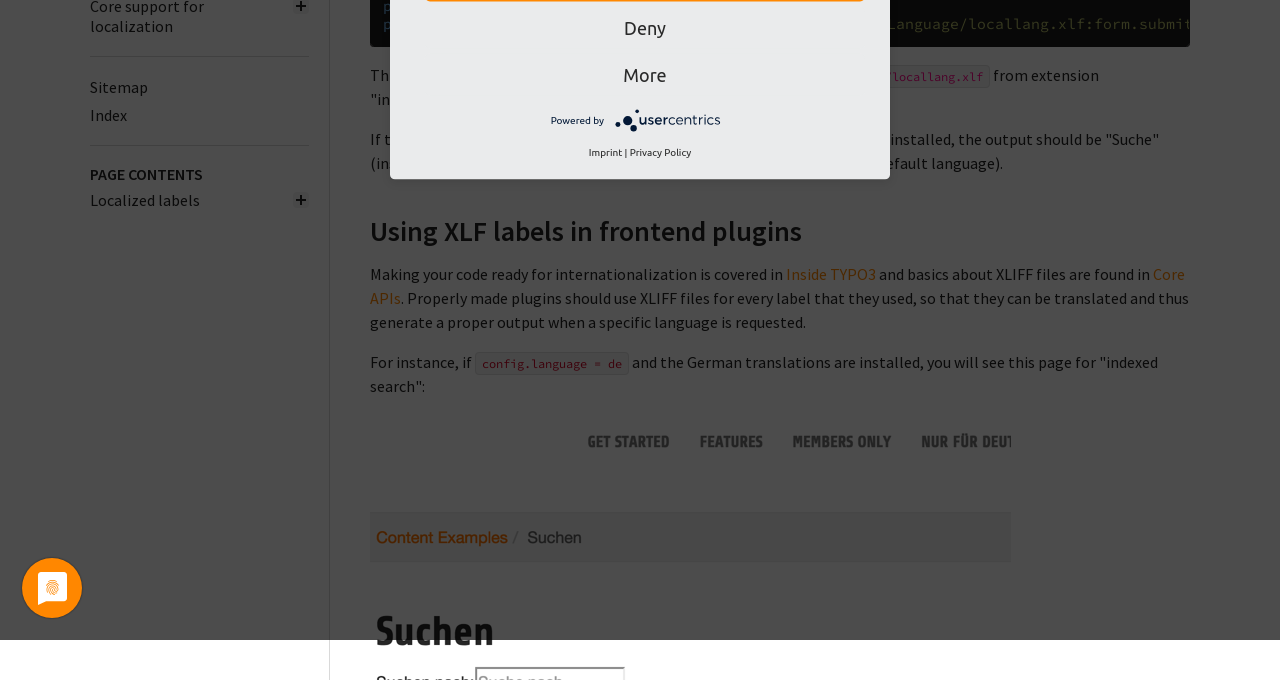Based on the element description "Usercentrics Consent Management Platform Logo", predict the bounding box coordinates of the UI element.

[0.48, 0.168, 0.57, 0.184]